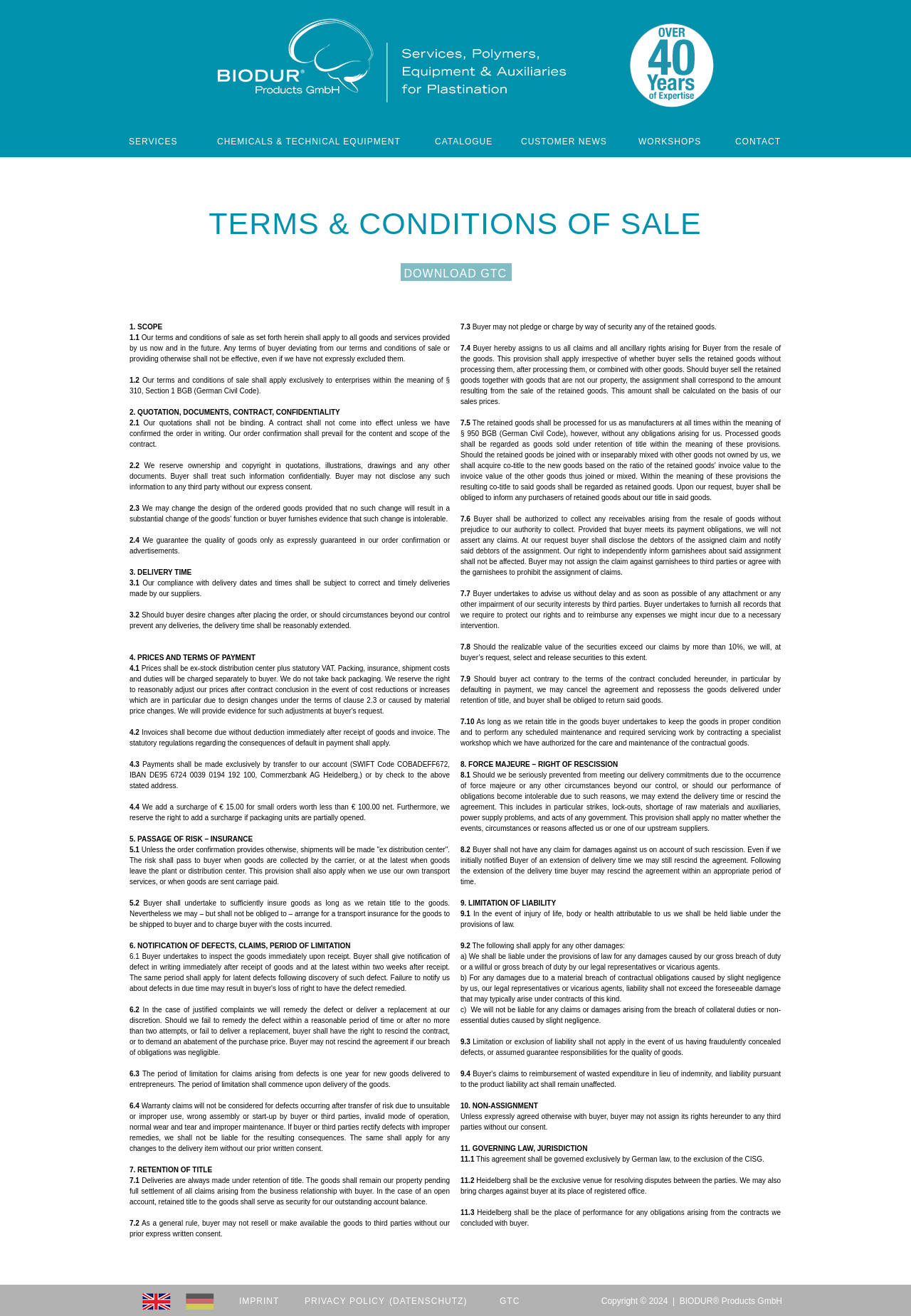Locate the UI element that matches the description CHEMICALS & TECHNICAL EQUIPMENT in the webpage screenshot. Return the bounding box coordinates in the format (top-left x, top-left y, bottom-right x, bottom-right y), with values ranging from 0 to 1.

[0.238, 0.104, 0.445, 0.116]